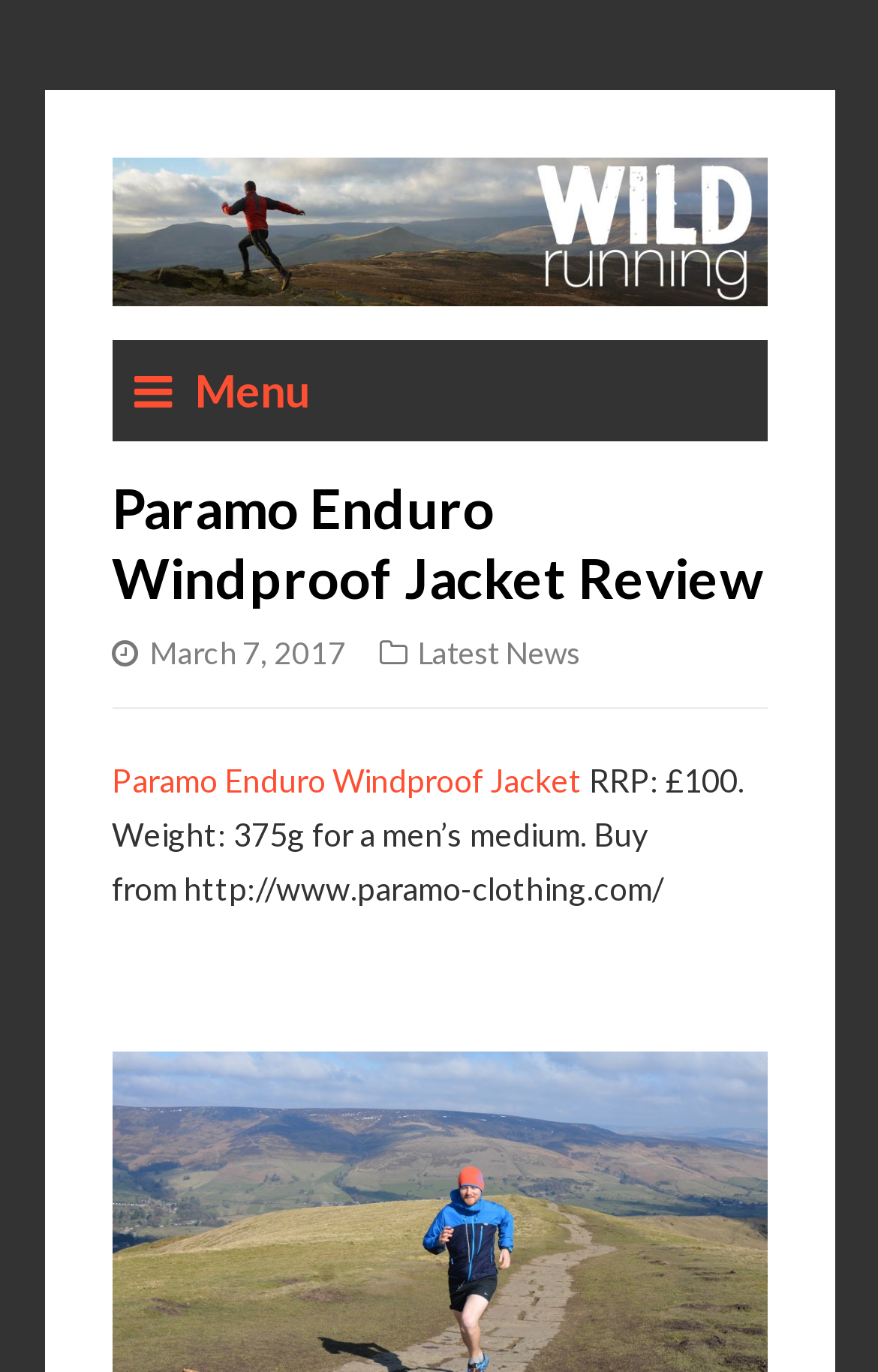Offer a detailed account of what is visible on the webpage.

The webpage is a review of the Paramo Enduro Windproof Jacket. At the top left of the page, there is a link to the website "Wild Running" accompanied by an image with the same name. Next to it, there is a menu link represented by an icon. 

Below the menu link, there is a header section that spans across the page. Within this section, there is a heading that reads "Paramo Enduro Windproof Jacket Review" and a date "March 7, 2017" positioned to its right. Further to the right, there is a link to "Latest News". 

Below the header section, there is a link to the product "Paramo Enduro Windproof Jacket" followed by a text that provides details about the product, including its recommended retail price, weight, and a link to purchase it from the Paramo clothing website.